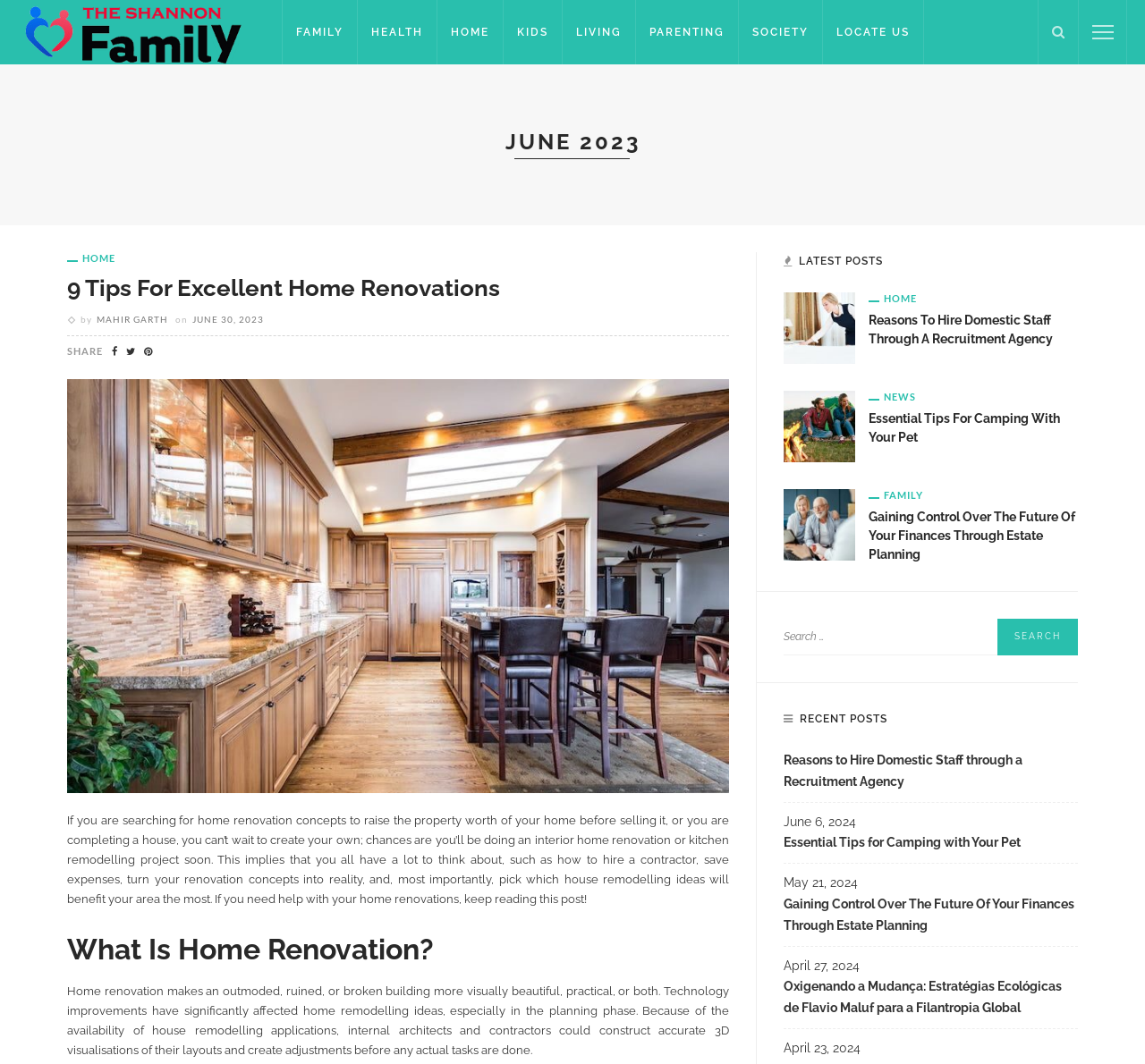Examine the screenshot and answer the question in as much detail as possible: What is the author of the post '9 Tips For Excellent Home Renovations'?

I found the author by looking at the link 'MAHIR GARTH' located near the post title '9 Tips For Excellent Home Renovations'.